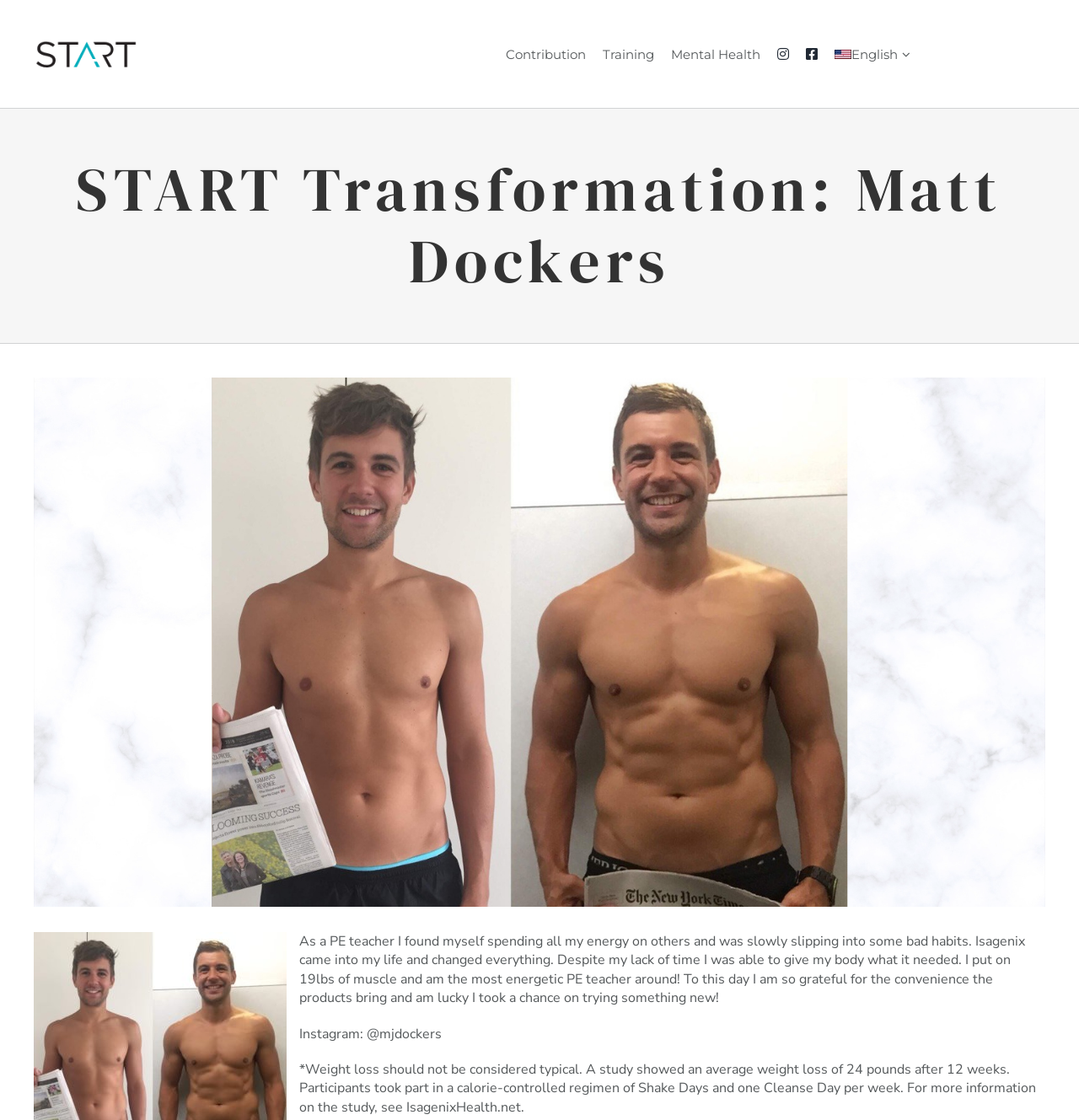Find the main header of the webpage and produce its text content.

START Transformation: Matt Dockers